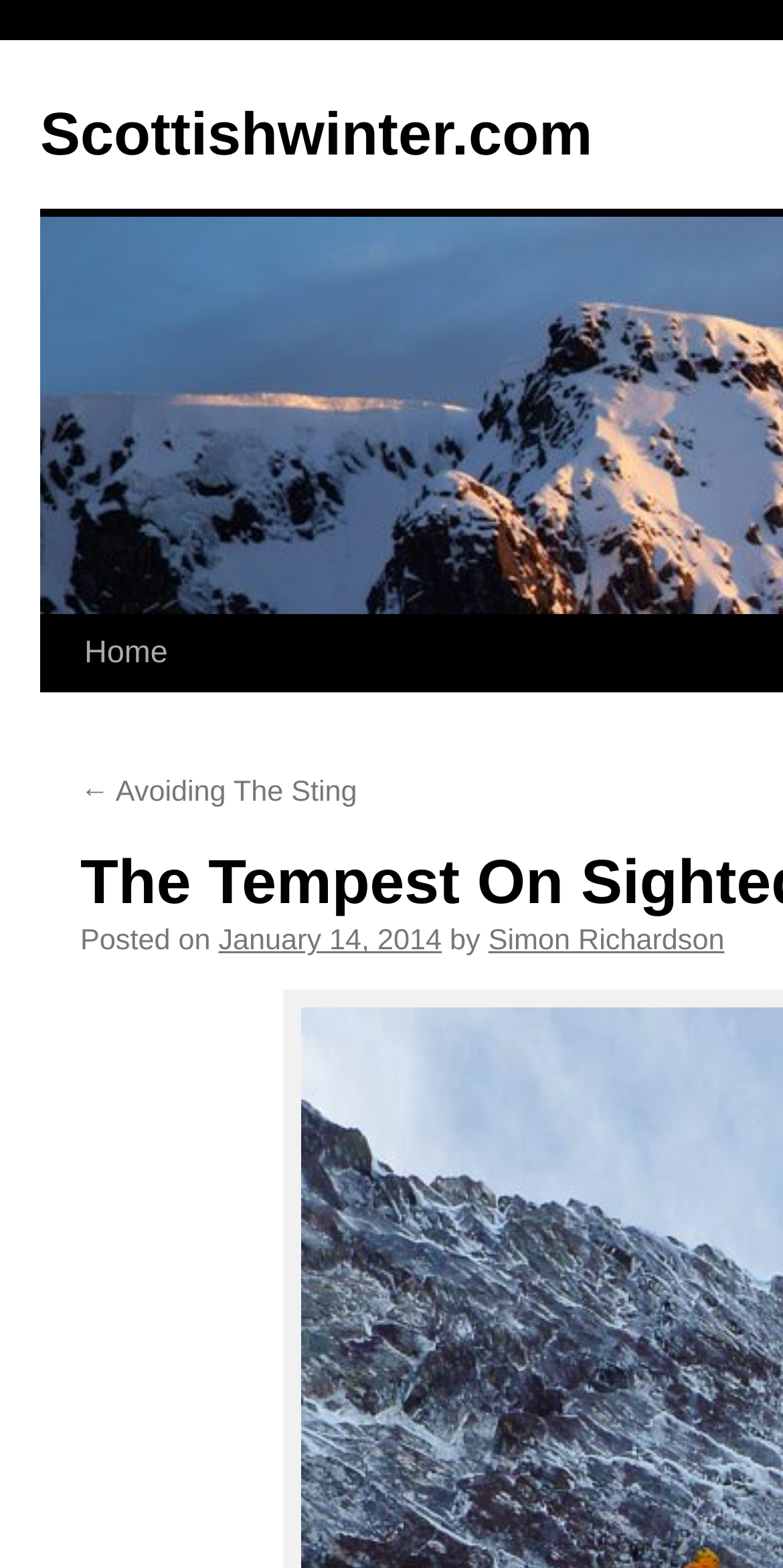What is the previous post?
Could you answer the question with a detailed and thorough explanation?

I found the previous post by looking at the link with the text '← Avoiding The Sting', which suggests that 'Avoiding The Sting' is the previous post.